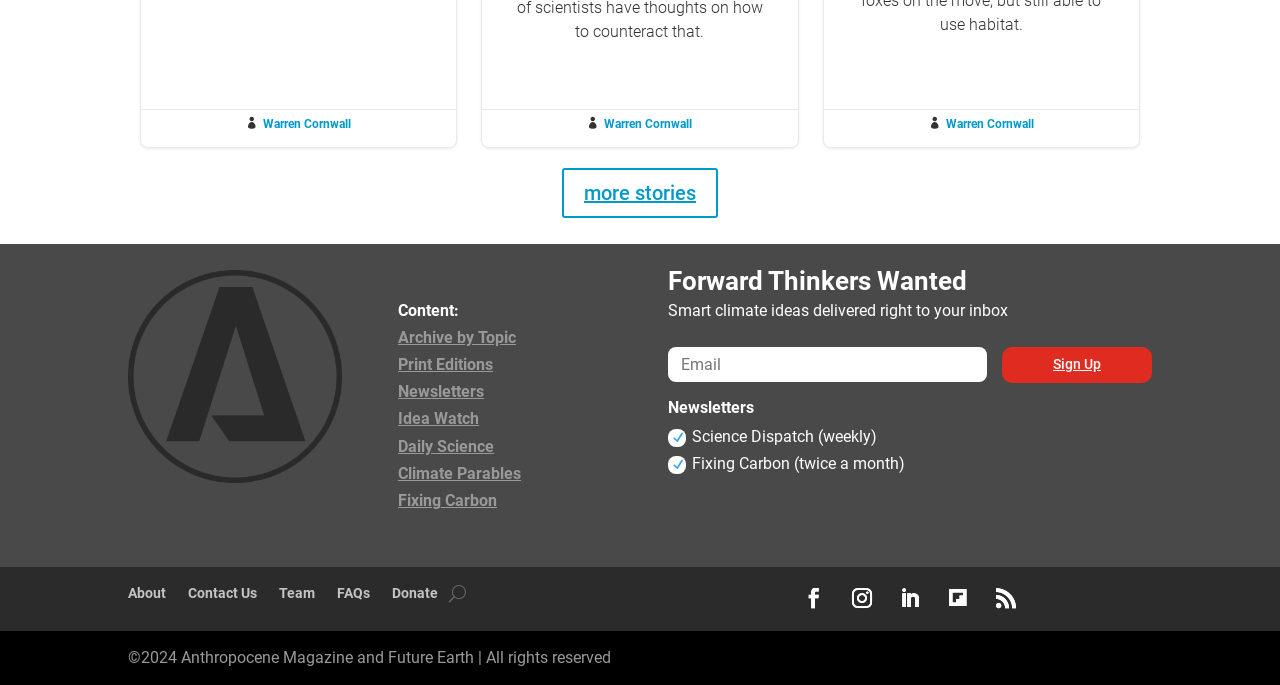Please determine the bounding box coordinates of the element to click in order to execute the following instruction: "Enter email address in the 'Email' textbox". The coordinates should be four float numbers between 0 and 1, specified as [left, top, right, bottom].

[0.522, 0.507, 0.771, 0.558]